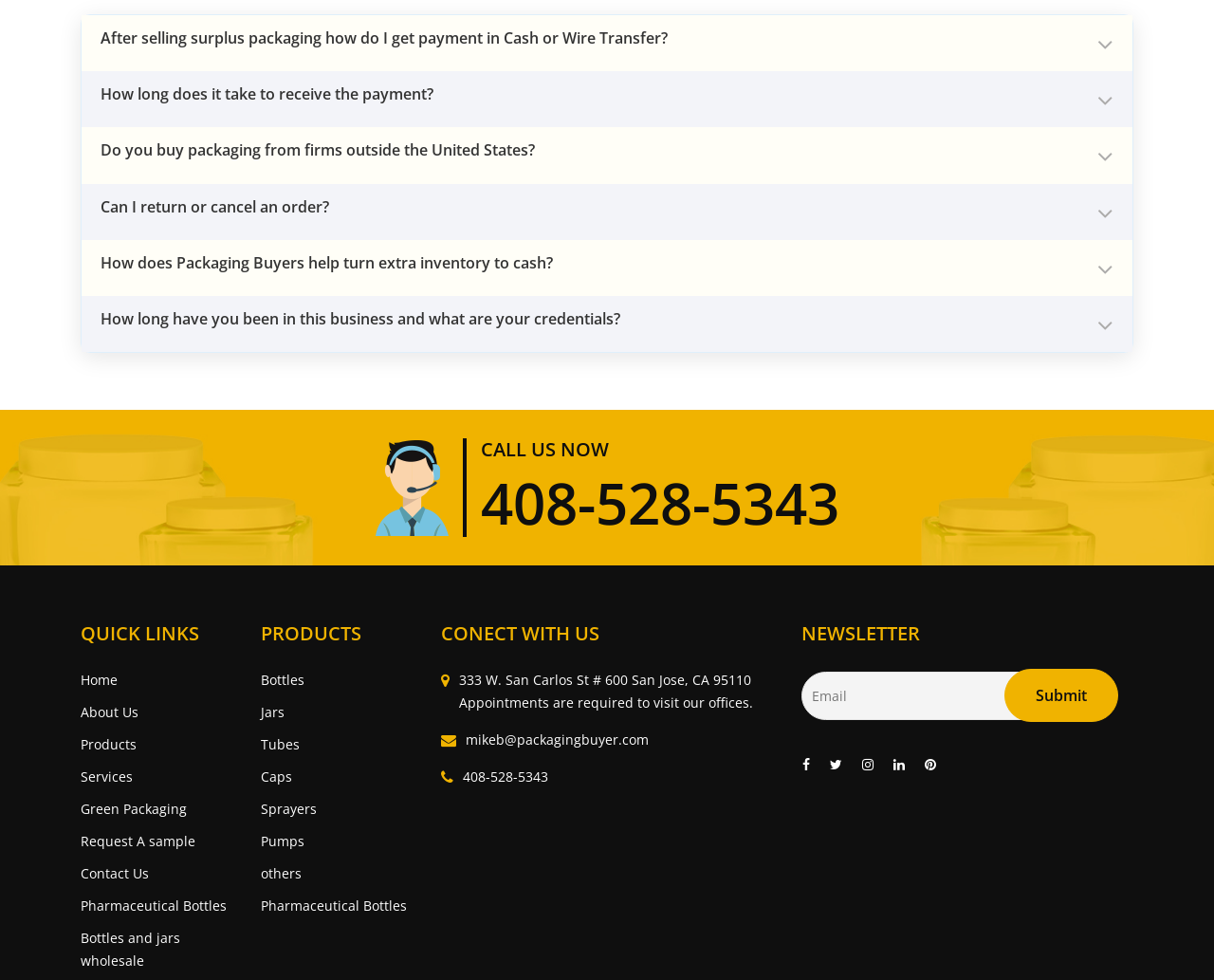Please reply to the following question using a single word or phrase: 
What is the address of the company's office?

333 W. San Carlos St # 600 San Jose, CA 95110